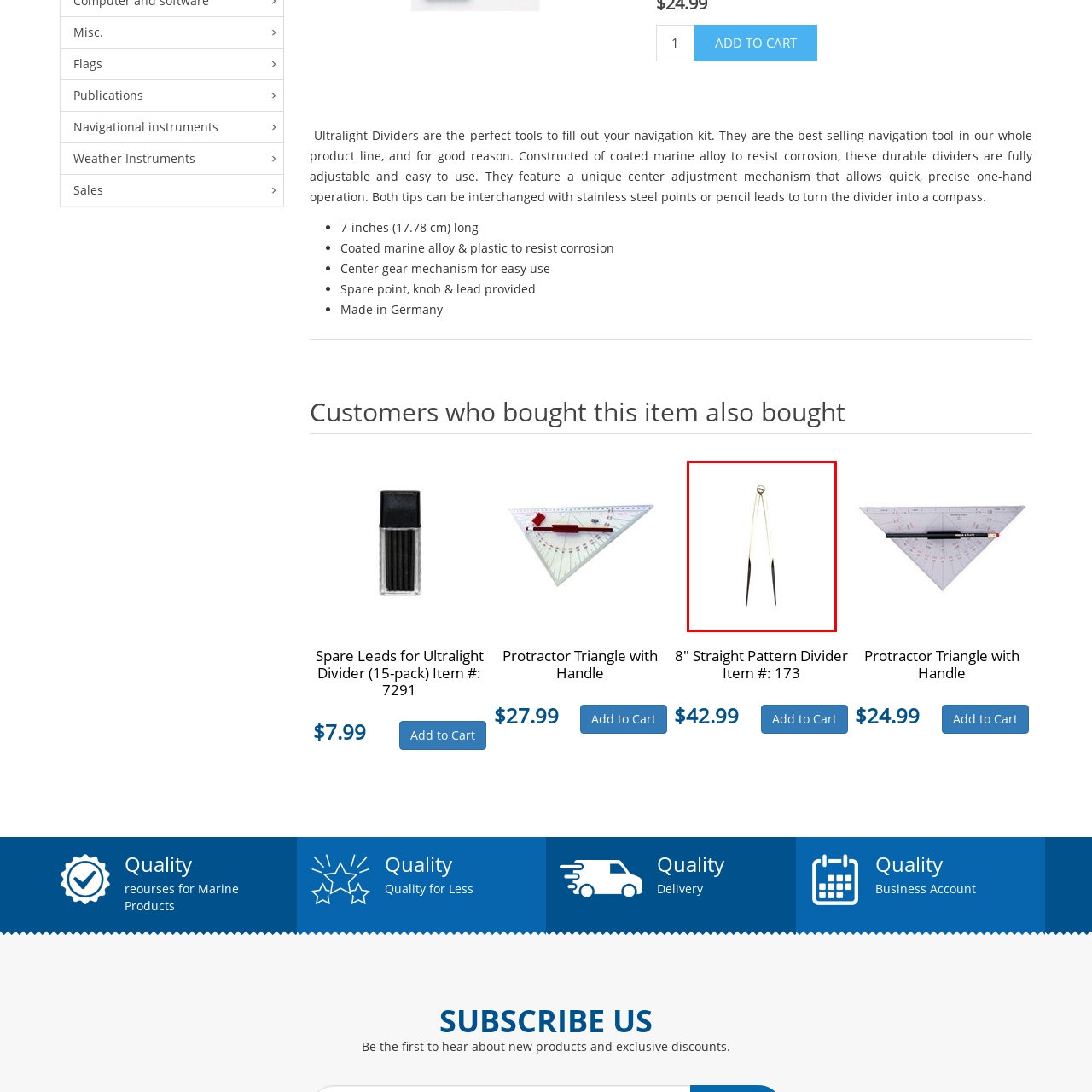Generate a comprehensive caption for the image section marked by the red box.

The image features an 8" Straight Pattern Divider, a precision tool ideal for navigation and drafting. This divider is constructed from coated marine alloy, ensuring resistance to corrosion and durability in marine environments. Its design allows for easy, one-handed operation through a unique center adjustment mechanism, providing convenience and versatility. The interchangeable tips can be fitted with stainless steel points or pencil leads, enhancing its utility as both a divider and a compass. This tool is not only a favorite among navigators but also a valuable addition to any toolkit requiring precision measurements. Users can conveniently add it to their cart for purchase.